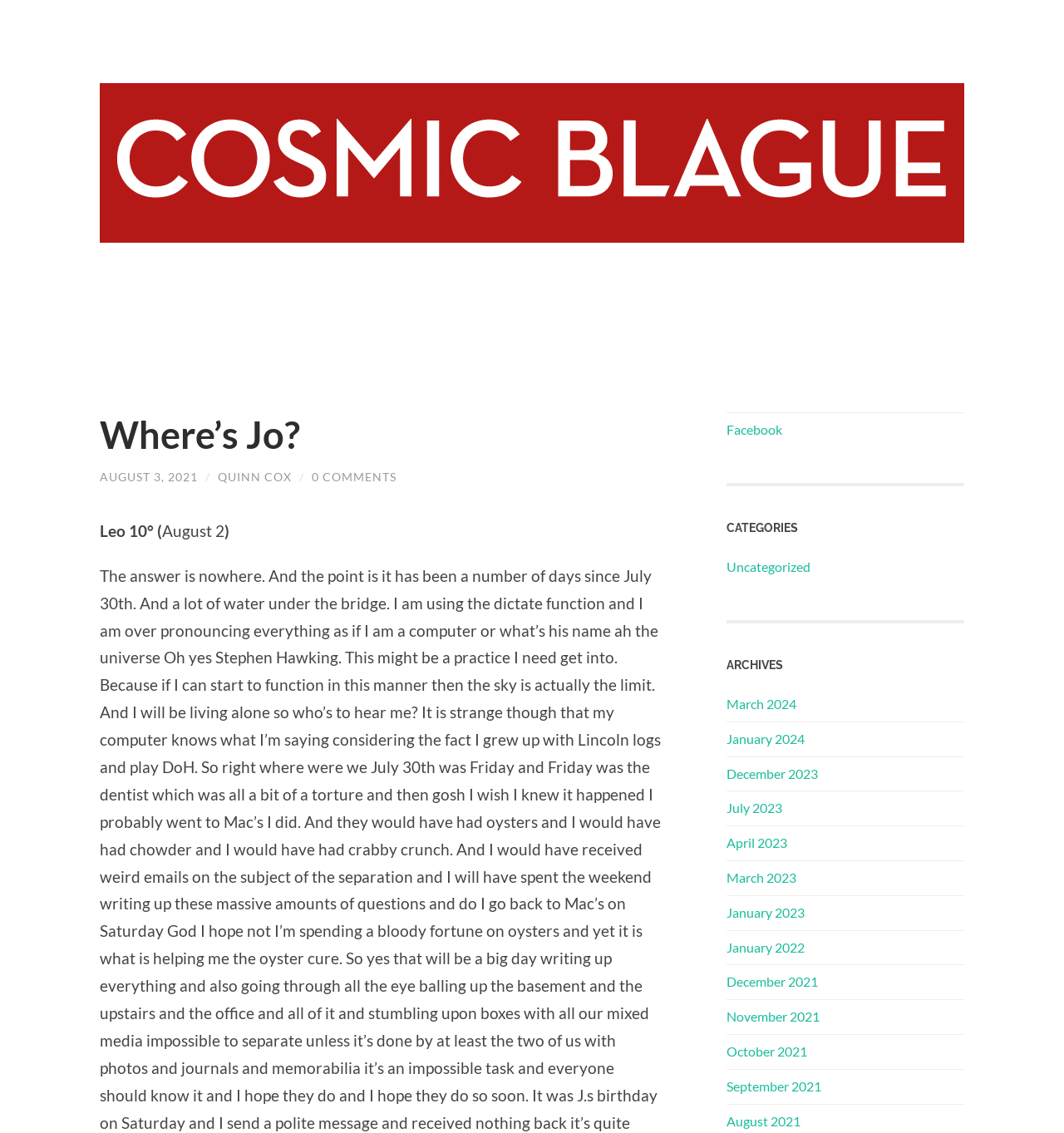Identify the bounding box of the UI component described as: "August 3, 2021".

[0.094, 0.415, 0.186, 0.427]